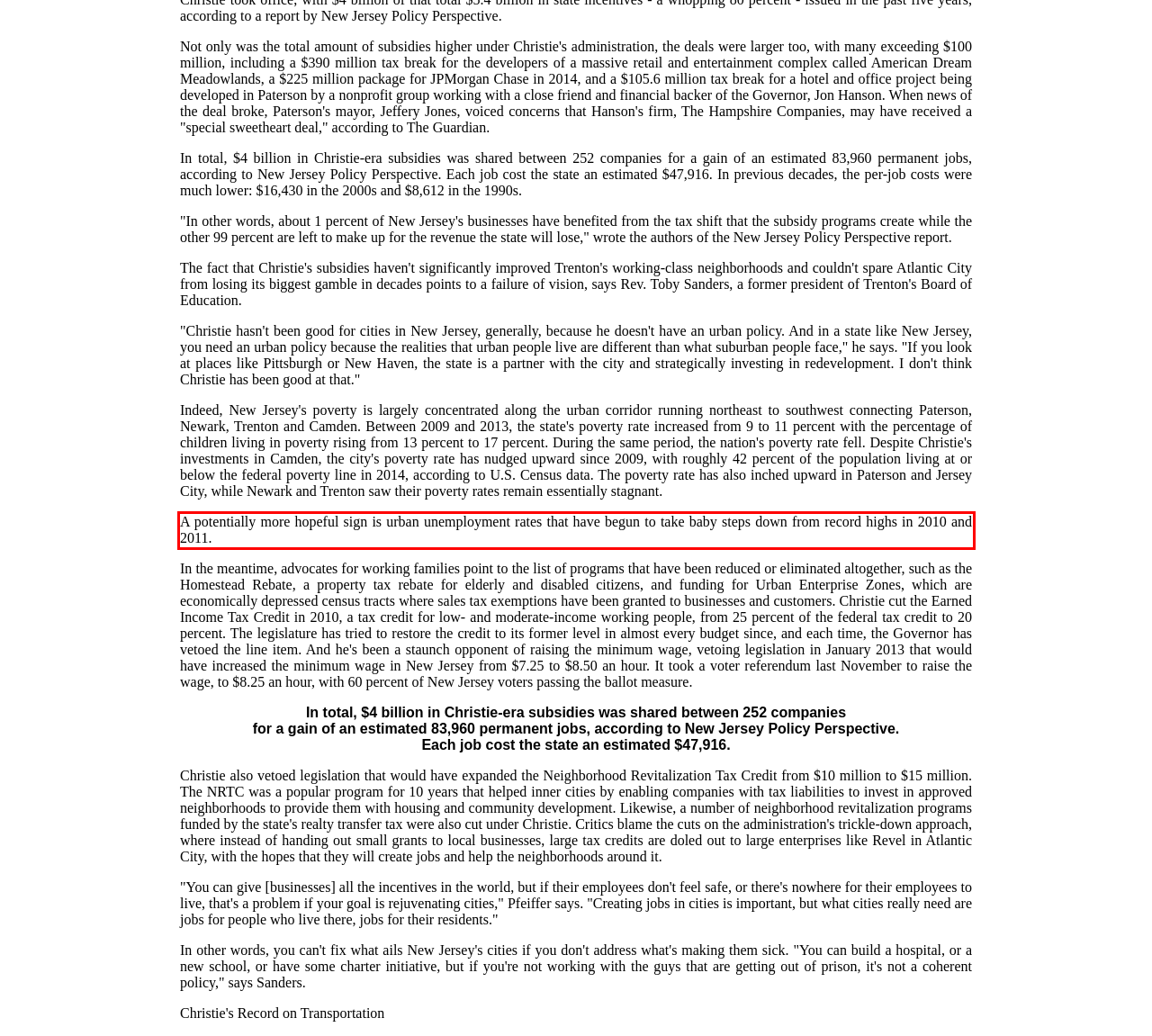Examine the webpage screenshot, find the red bounding box, and extract the text content within this marked area.

A potentially more hopeful sign is urban unemployment rates that have begun to take baby steps down from record highs in 2010 and 2011.